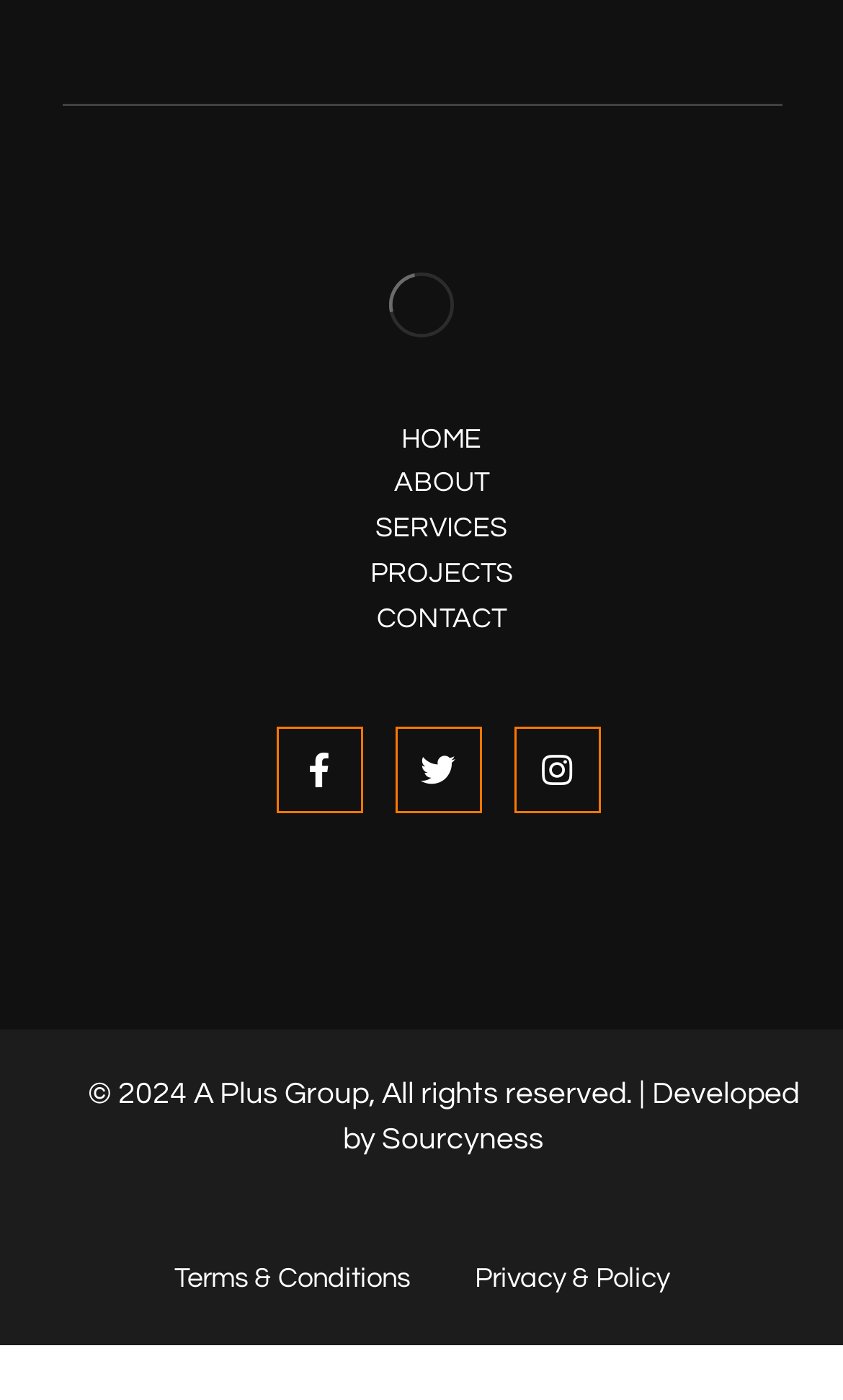Who developed the website?
Provide a fully detailed and comprehensive answer to the question.

I found the developer's name by looking at the link element with the text 'Sourcyness'. This link is located at the bottom of the page, which suggests that it is the developer's credit.